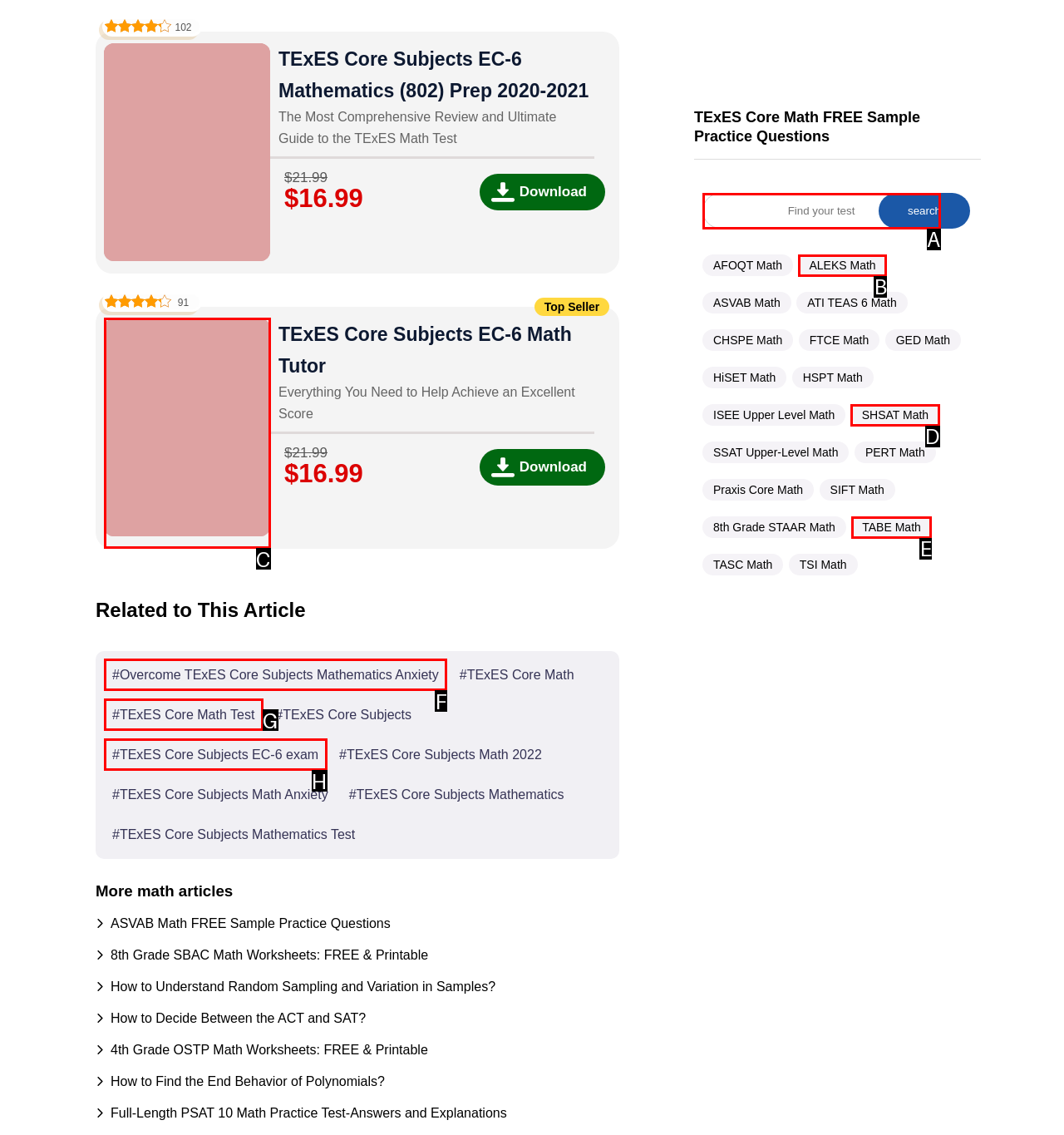Identify the option that corresponds to the description: TExES Core Subjects EC-6 exam. Provide only the letter of the option directly.

H